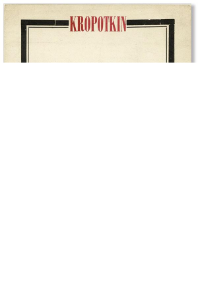Provide a comprehensive description of the image.

The image features a vintage-style artwork or cover related to the prominent figure Kropotkin, likely referencing Peter Kropotkin, a noted Russian anarchist and philosopher. The composition is framed with a distinctly designed border, enhancing the aesthetic quality and significance of the artwork. The title "KROPOTKIN" is displayed prominently at the top in a bold, stylized font, drawing attention to the central theme of the piece. This image is part of the archives for "The Freedom Anarchist Newspaper," which has a rich history of publishing, dating back to its founding in 1886. The overall design hints at the historical and ideological weight associated with Kropotkin’s contributions to anarchist thought and social philosophy.